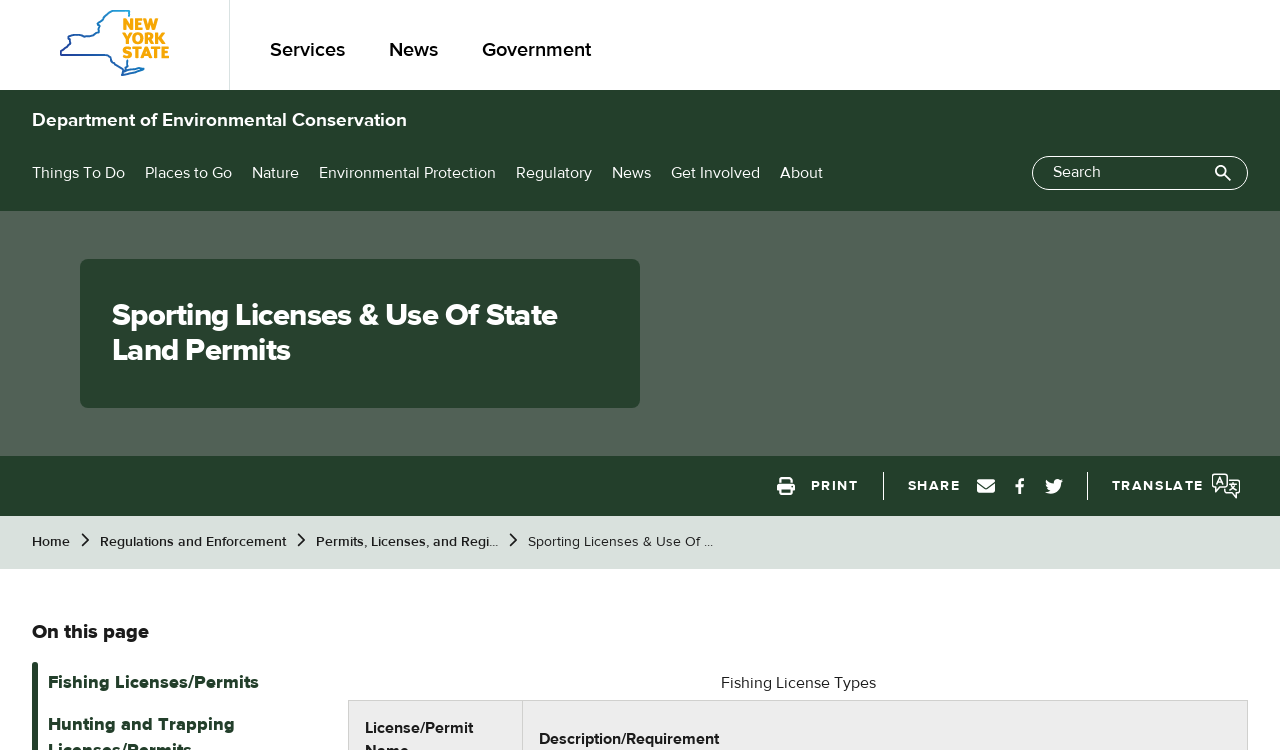Identify the text that serves as the heading for the webpage and generate it.

Sporting Licenses & Use Of State Land Permits